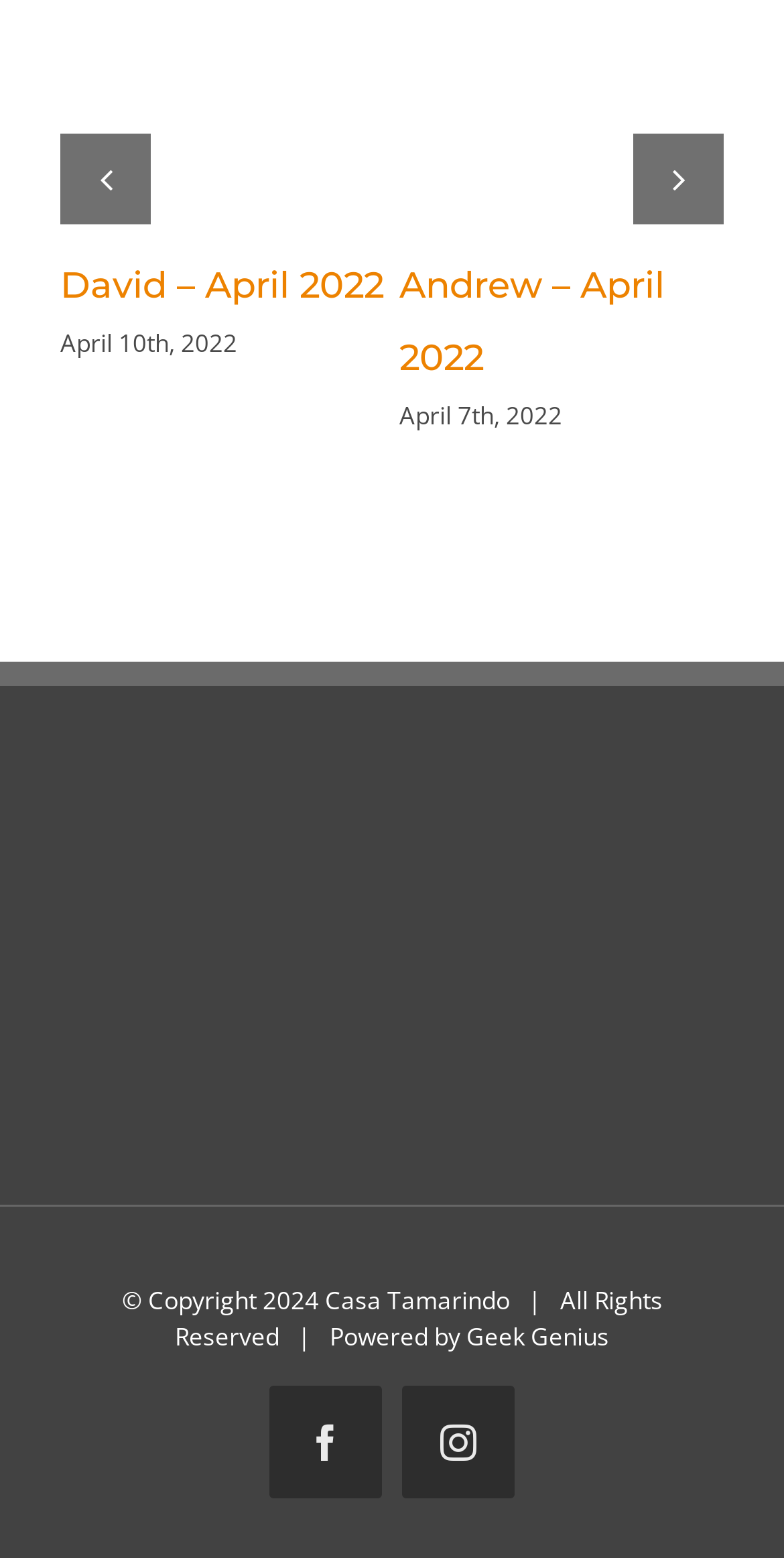Please provide a one-word or short phrase answer to the question:
How many links are on the top section?

4